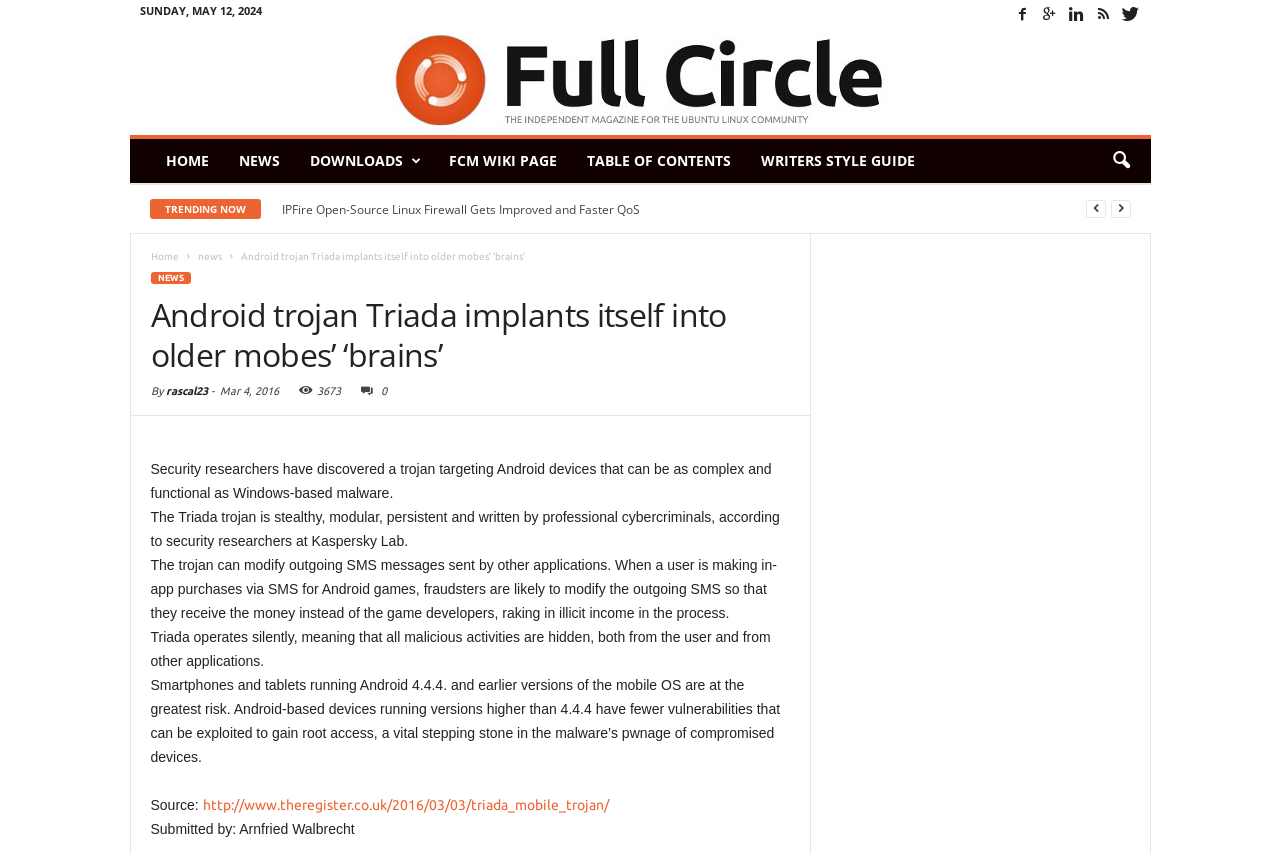Generate the text of the webpage's primary heading.

Android trojan Triada implants itself into older mobes’ ‘brains’